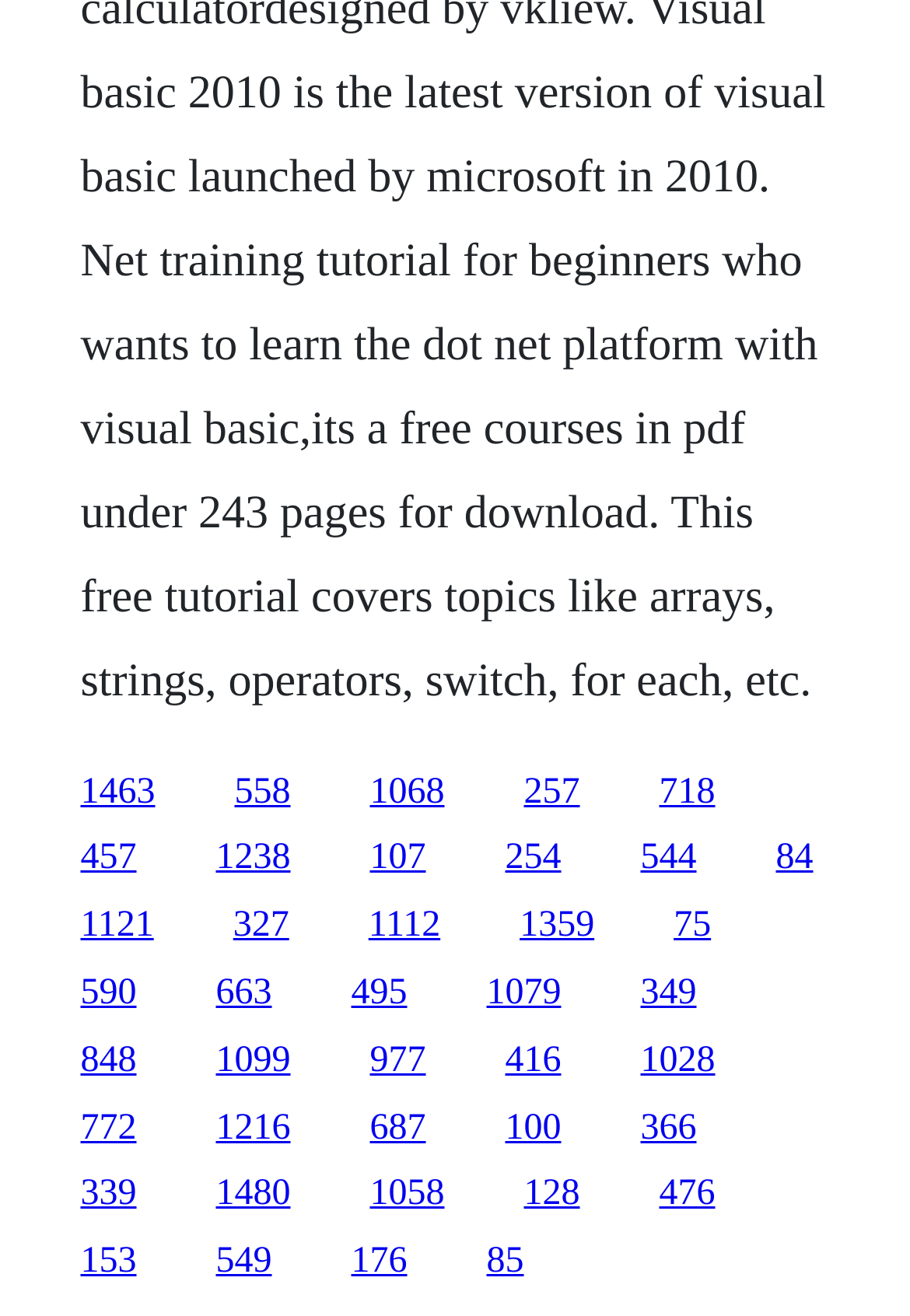Provide the bounding box coordinates of the HTML element this sentence describes: "1079".

[0.535, 0.739, 0.617, 0.769]